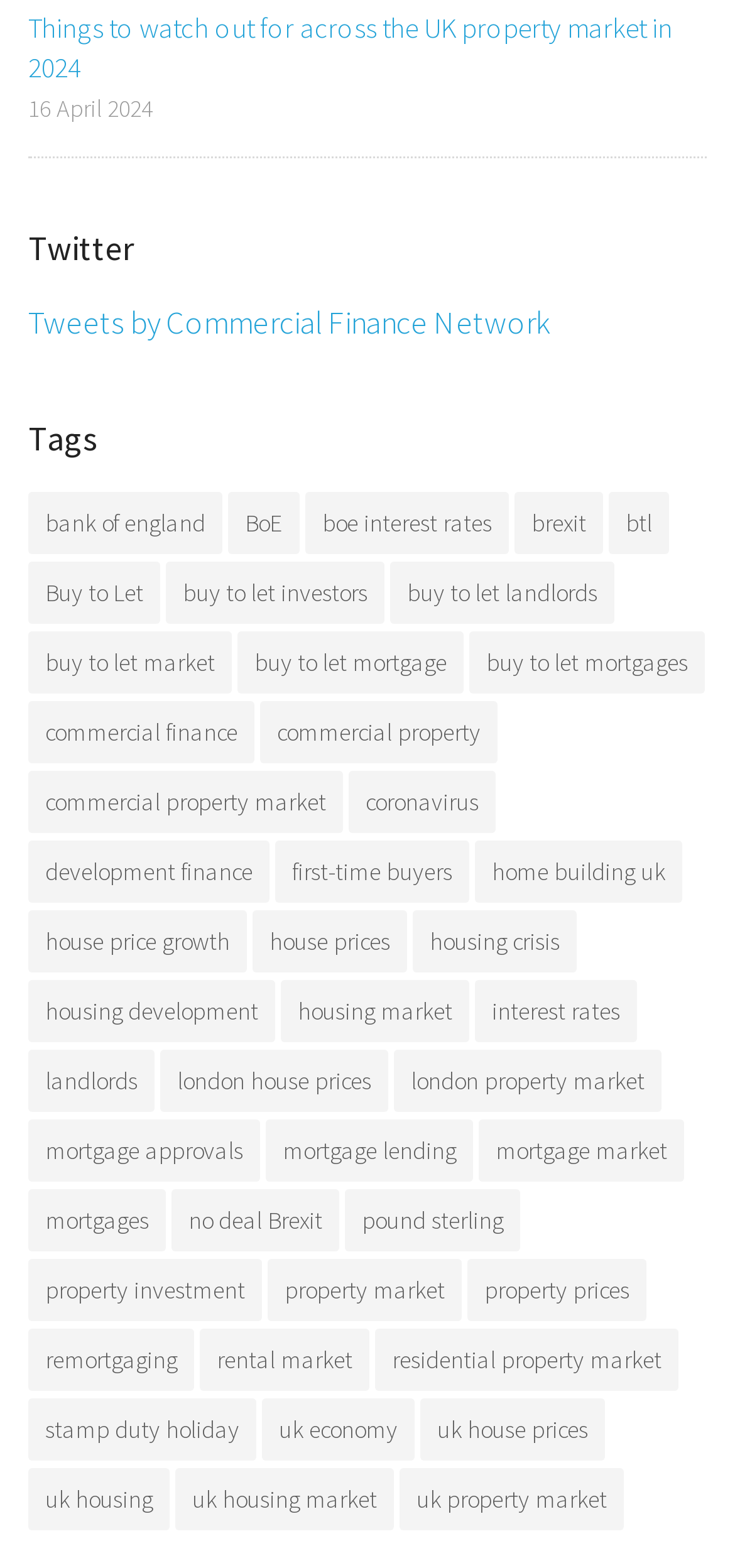Locate the bounding box coordinates of the clickable area needed to fulfill the instruction: "Learn about the 'uk housing market'".

[0.238, 0.936, 0.536, 0.975]